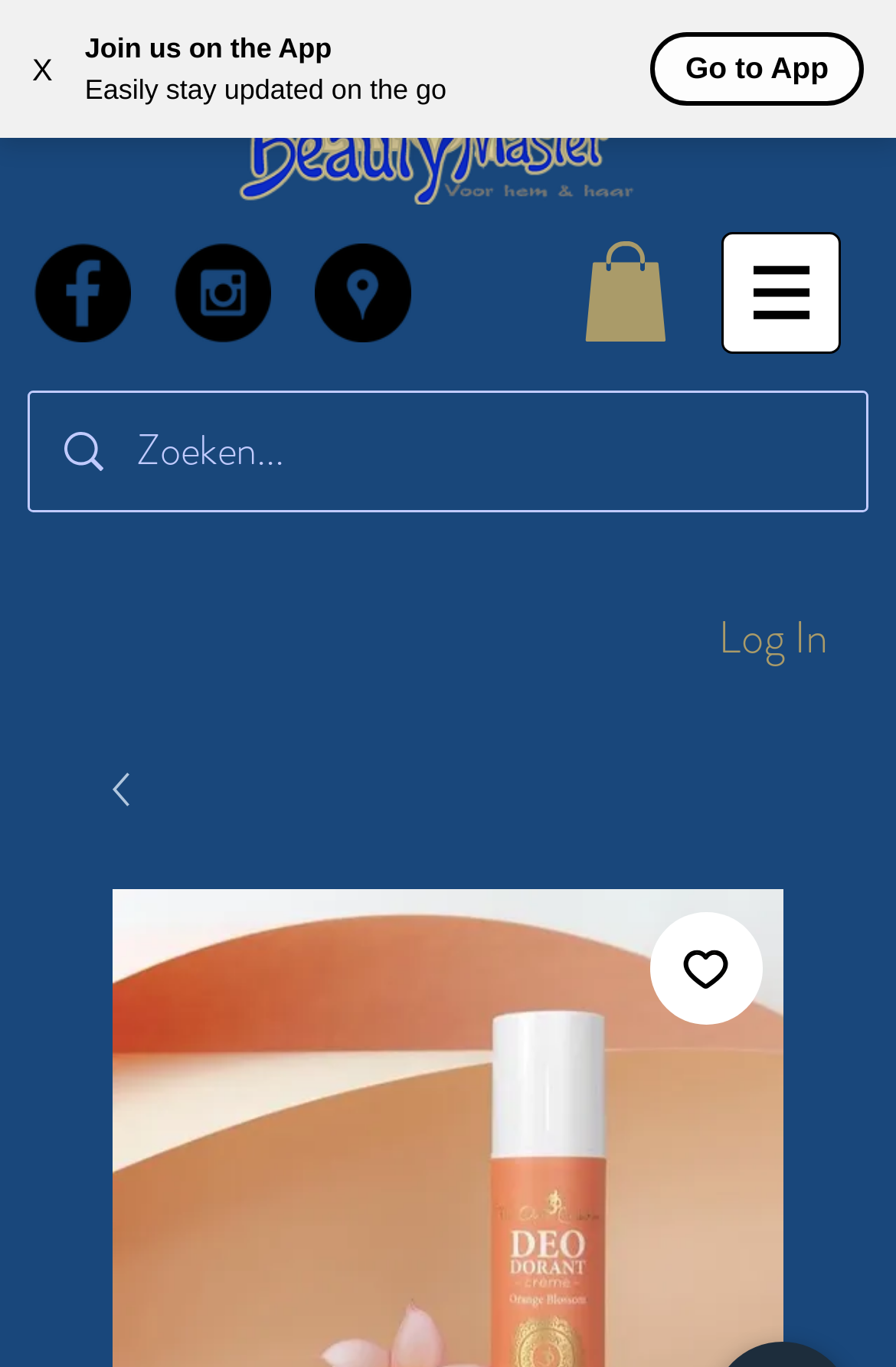Locate the bounding box coordinates of the clickable part needed for the task: "Log In".

[0.622, 0.354, 0.795, 0.412]